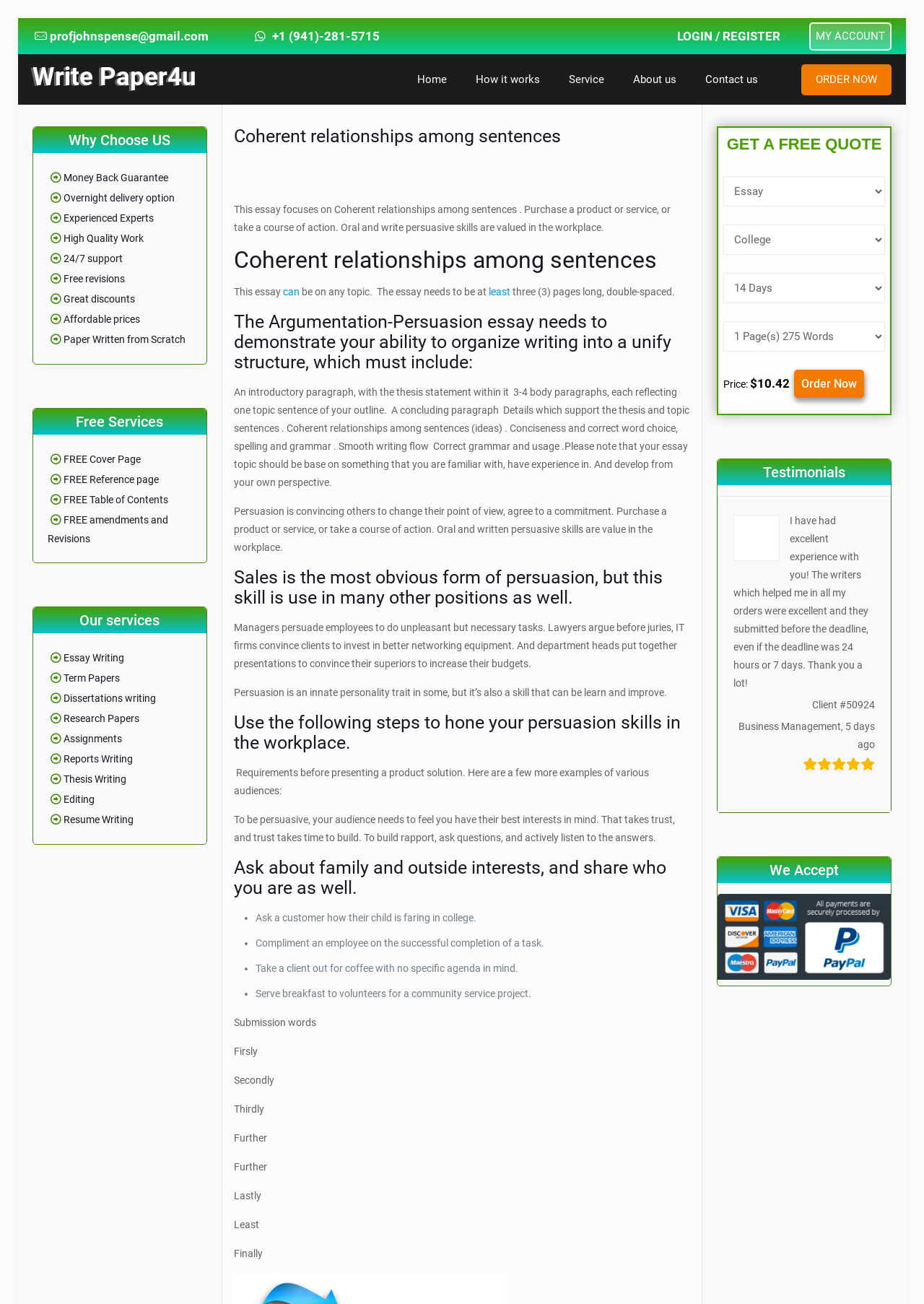Please specify the bounding box coordinates of the element that should be clicked to execute the given instruction: 'Click the GET A FREE QUOTE button'. Ensure the coordinates are four float numbers between 0 and 1, expressed as [left, top, right, bottom].

[0.777, 0.104, 0.963, 0.117]